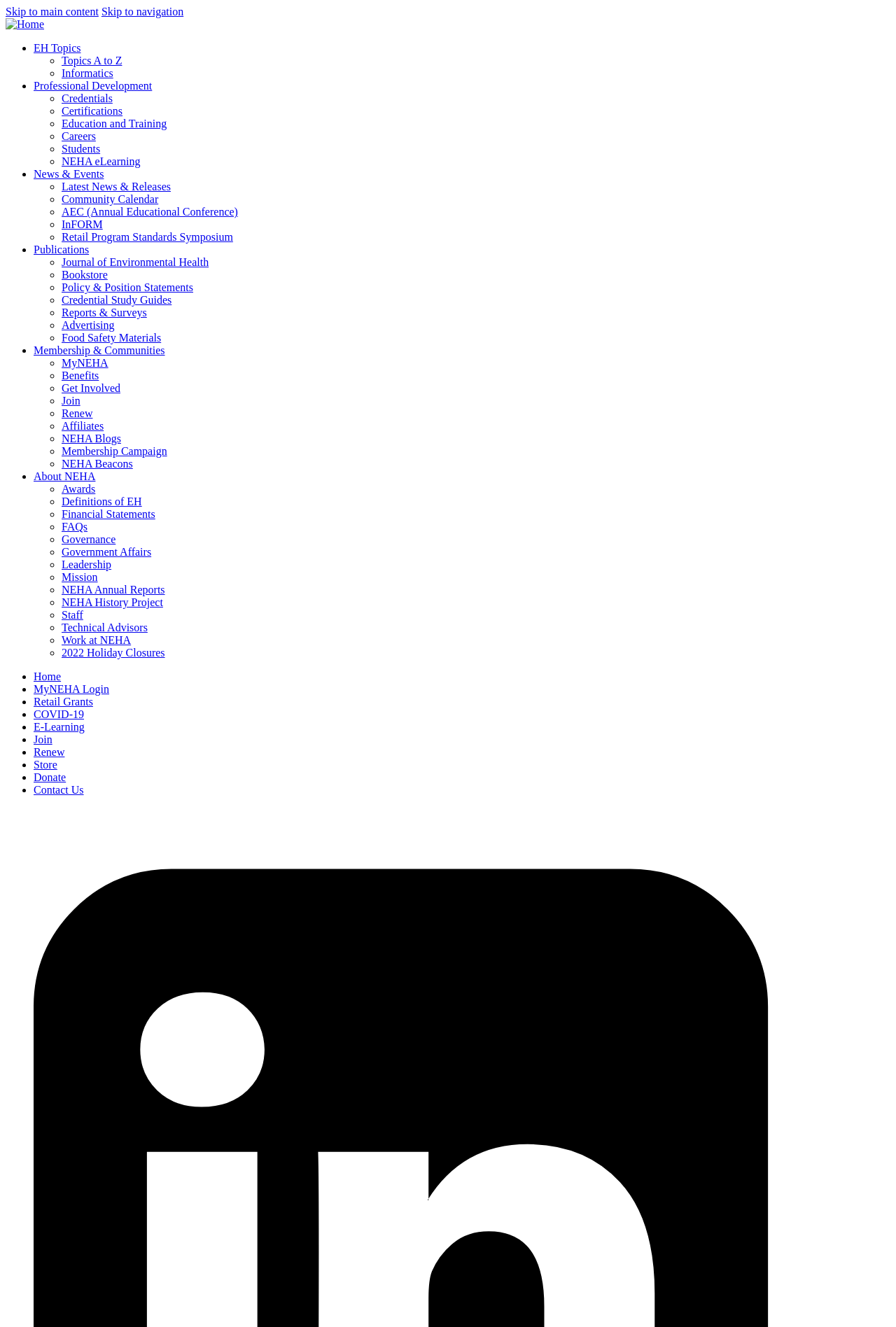Identify the bounding box coordinates for the element you need to click to achieve the following task: "View Informatics". Provide the bounding box coordinates as four float numbers between 0 and 1, in the form [left, top, right, bottom].

[0.069, 0.051, 0.126, 0.06]